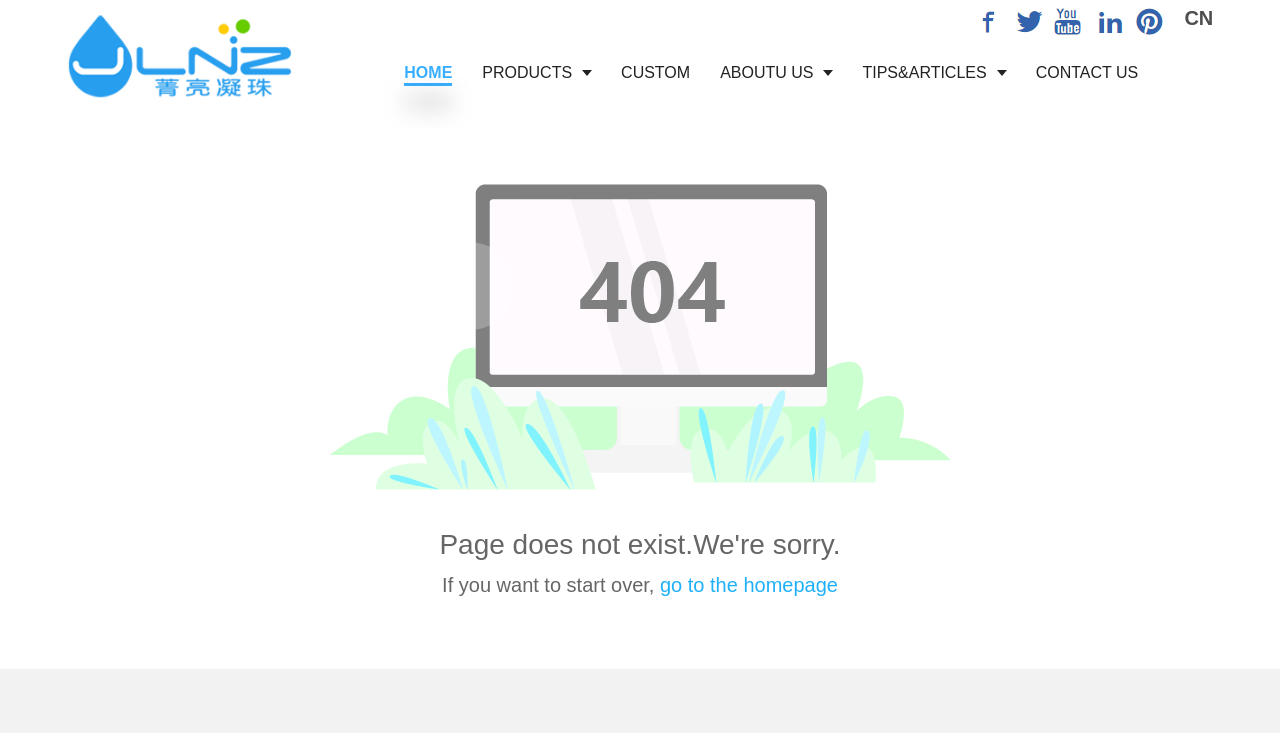Could you specify the bounding box coordinates for the clickable section to complete the following instruction: "view products"?

[0.365, 0.049, 0.473, 0.15]